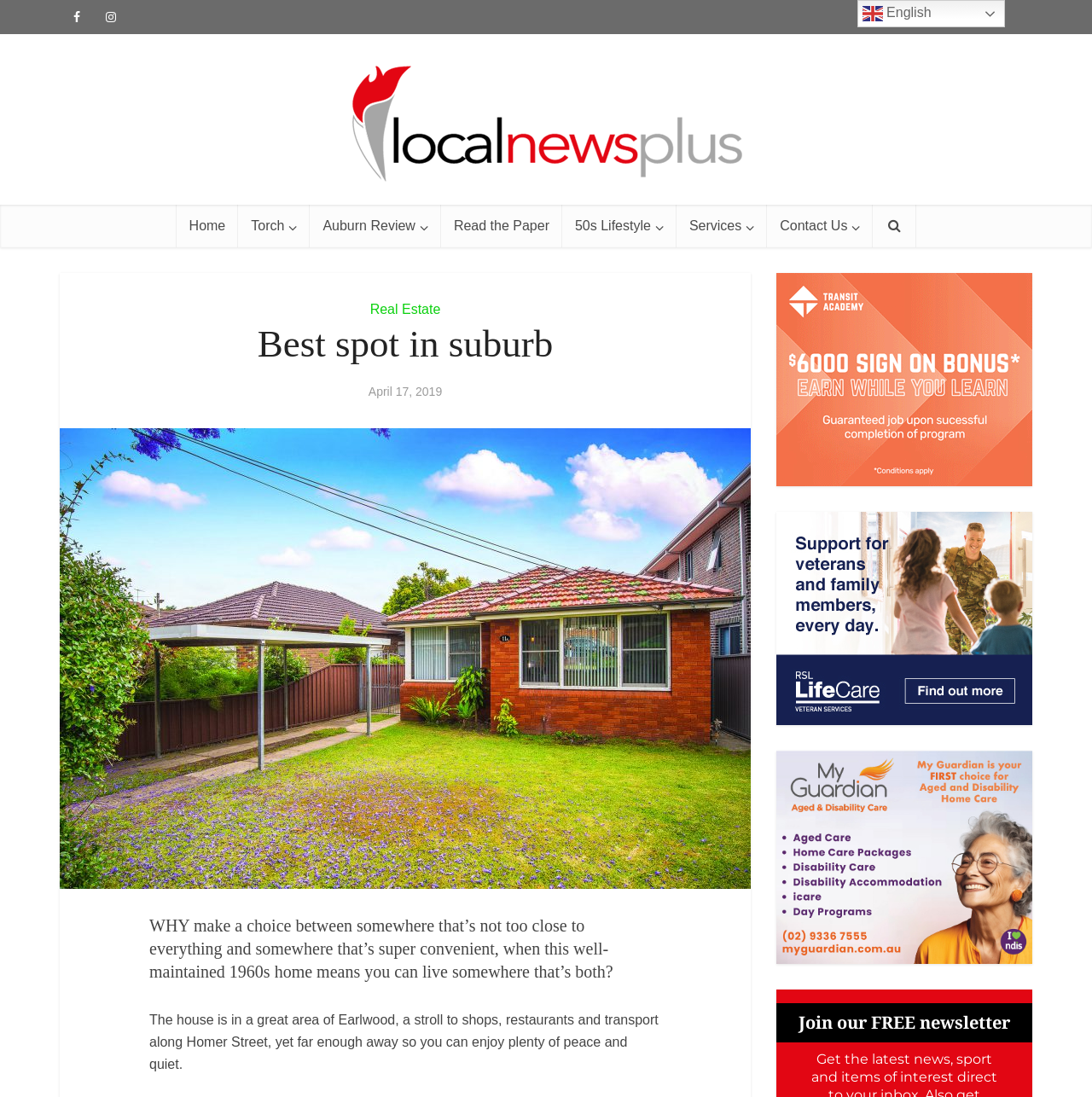Could you identify the text that serves as the heading for this webpage?

Best spot in suburb